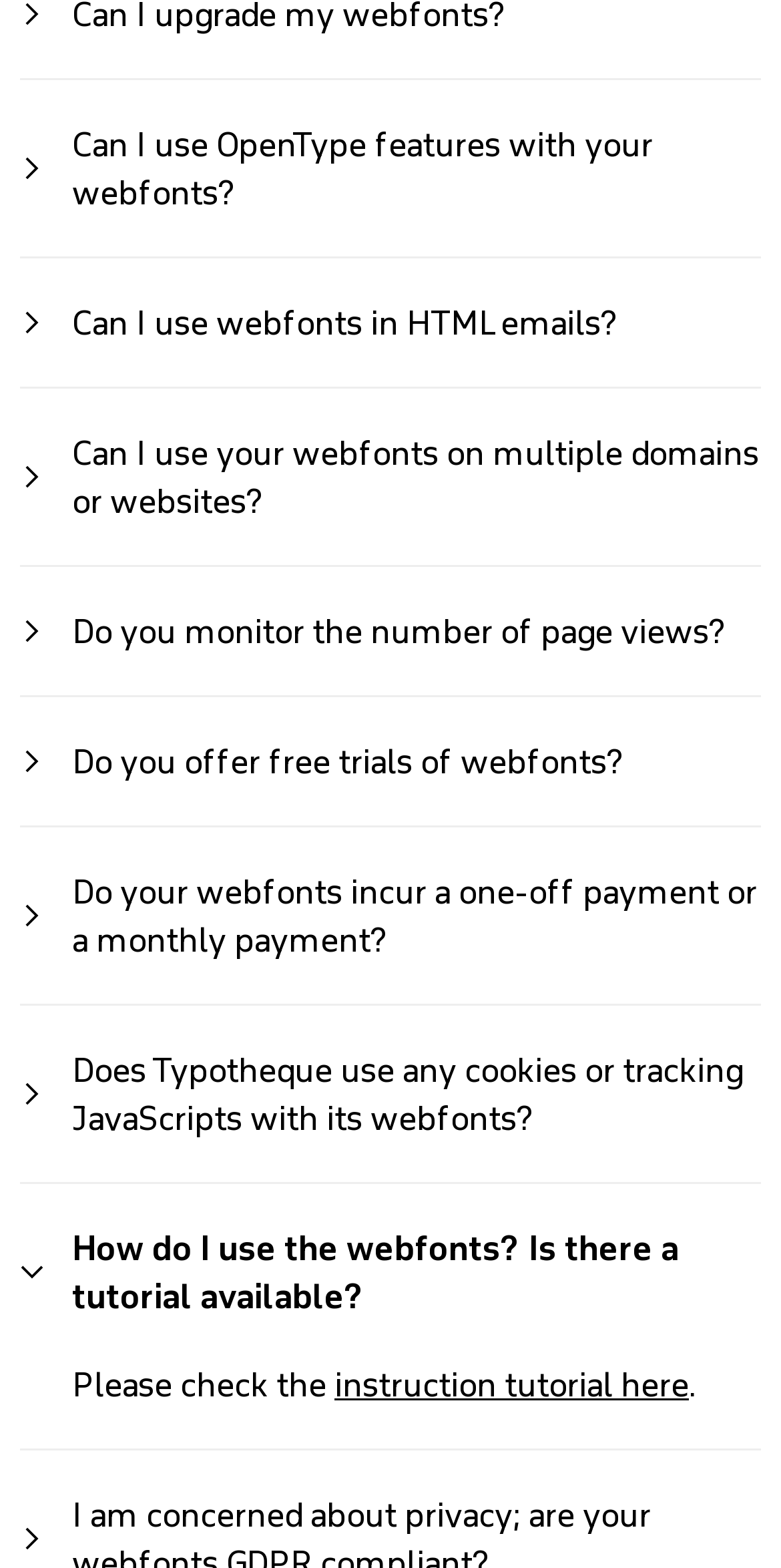Can you find the bounding box coordinates of the area I should click to execute the following instruction: "Click on the 'Can I use OpenType features with your webfonts?' link"?

[0.026, 0.075, 0.974, 0.137]